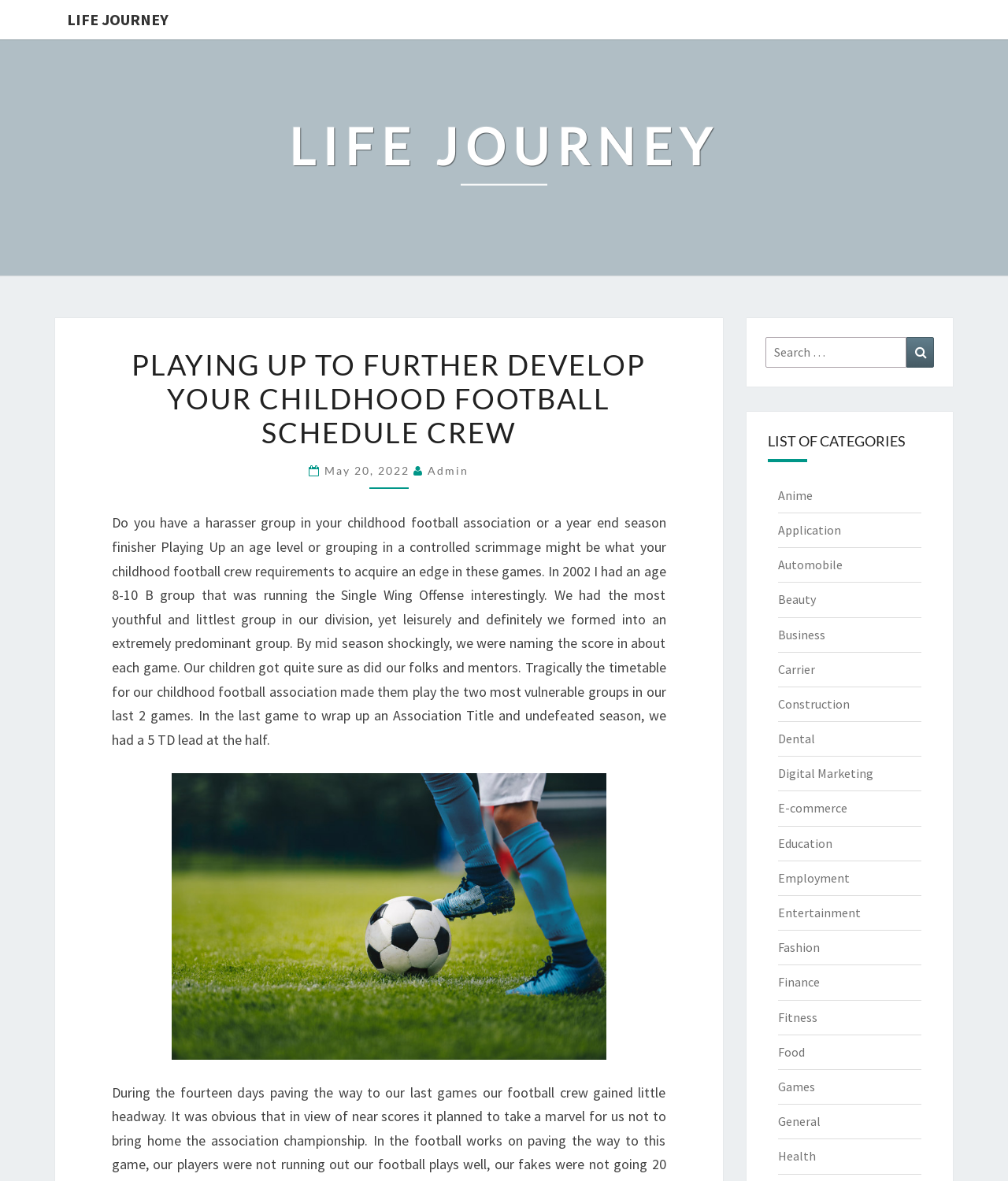Please identify the bounding box coordinates of the element on the webpage that should be clicked to follow this instruction: "Search for something". The bounding box coordinates should be given as four float numbers between 0 and 1, formatted as [left, top, right, bottom].

[0.899, 0.285, 0.927, 0.311]